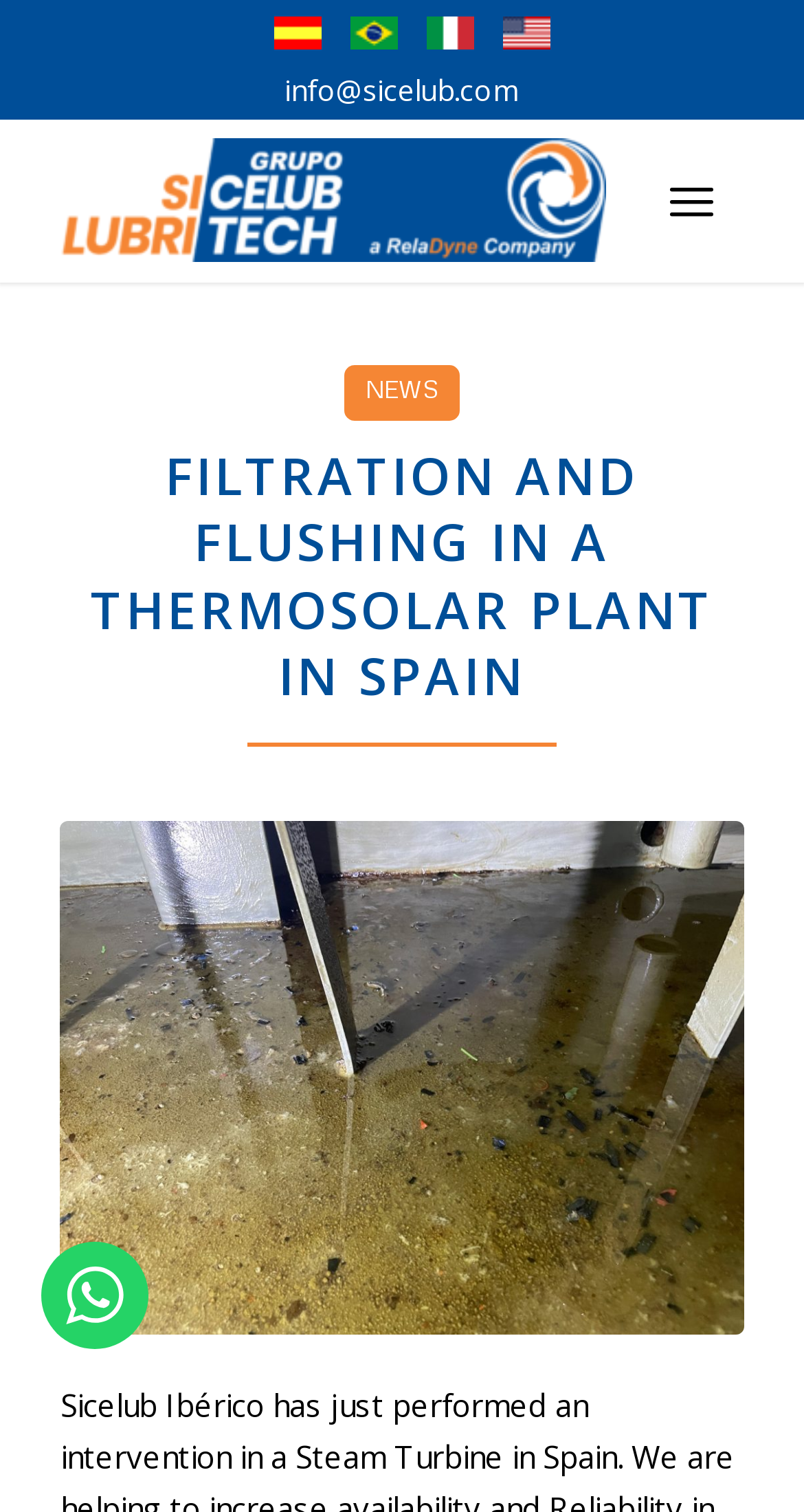Answer in one word or a short phrase: 
How many language options are available?

4